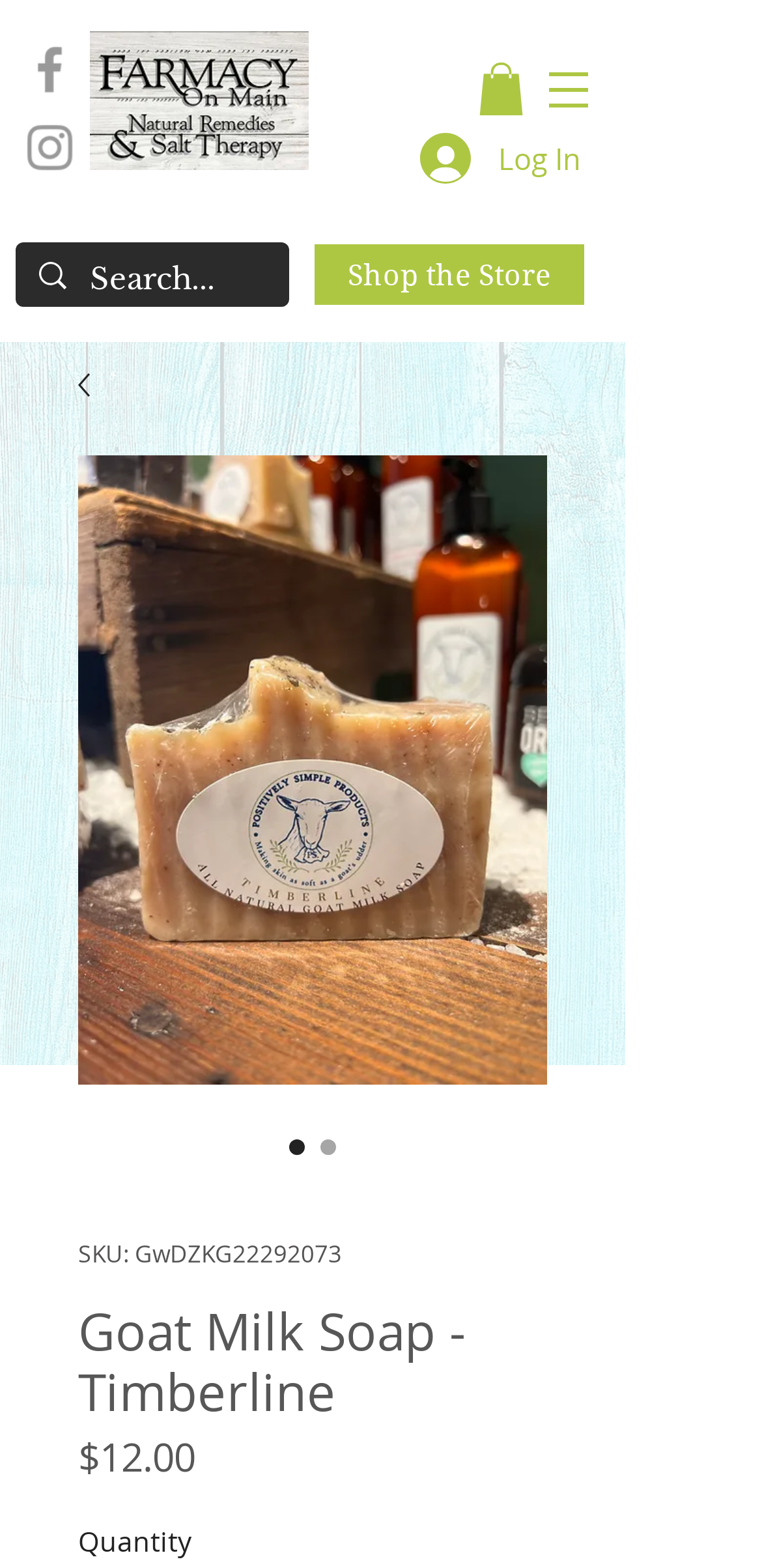Please determine the bounding box coordinates for the UI element described here. Use the format (top-left x, top-left y, bottom-right x, bottom-right y) with values bounded between 0 and 1: Log In

[0.515, 0.078, 0.682, 0.125]